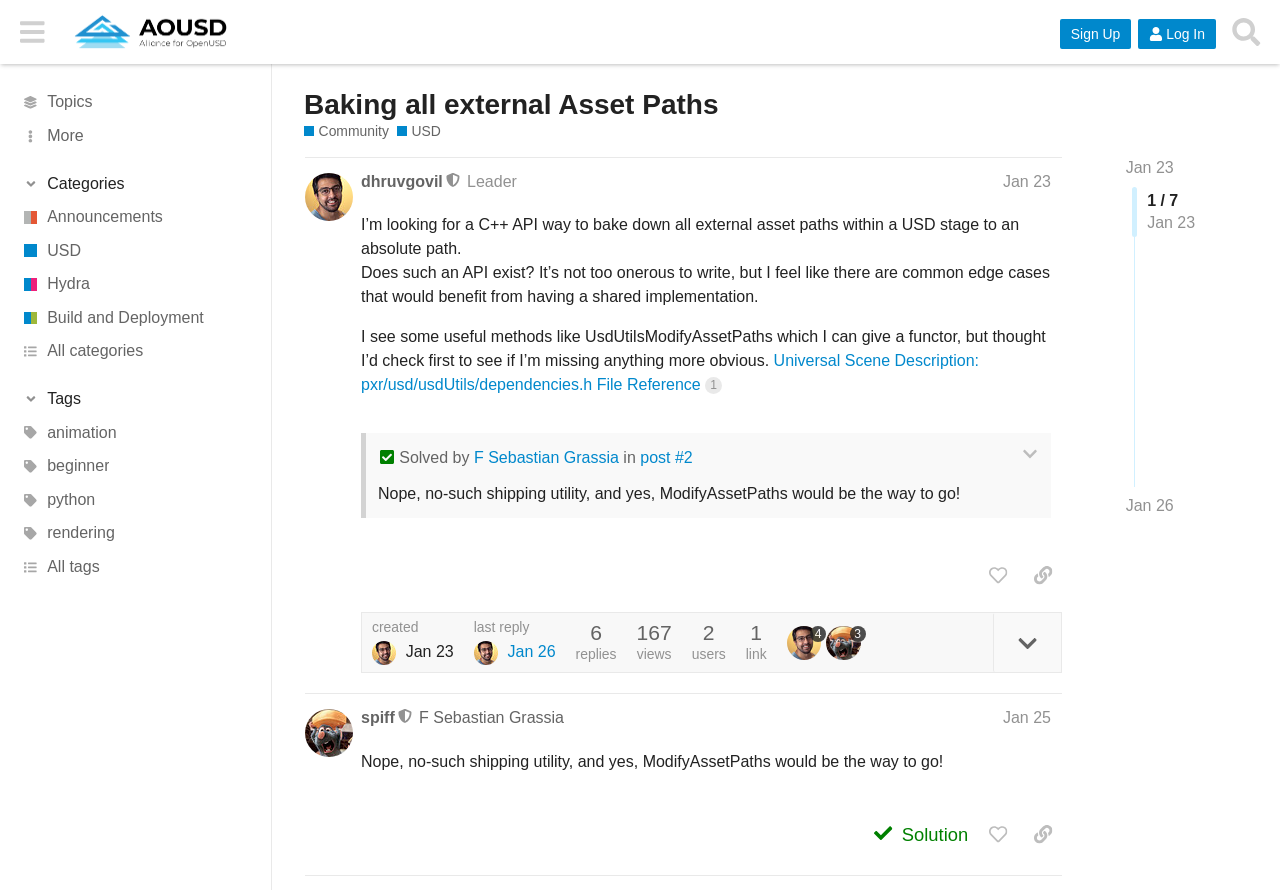Could you indicate the bounding box coordinates of the region to click in order to complete this instruction: "Search for topics".

[0.956, 0.01, 0.992, 0.061]